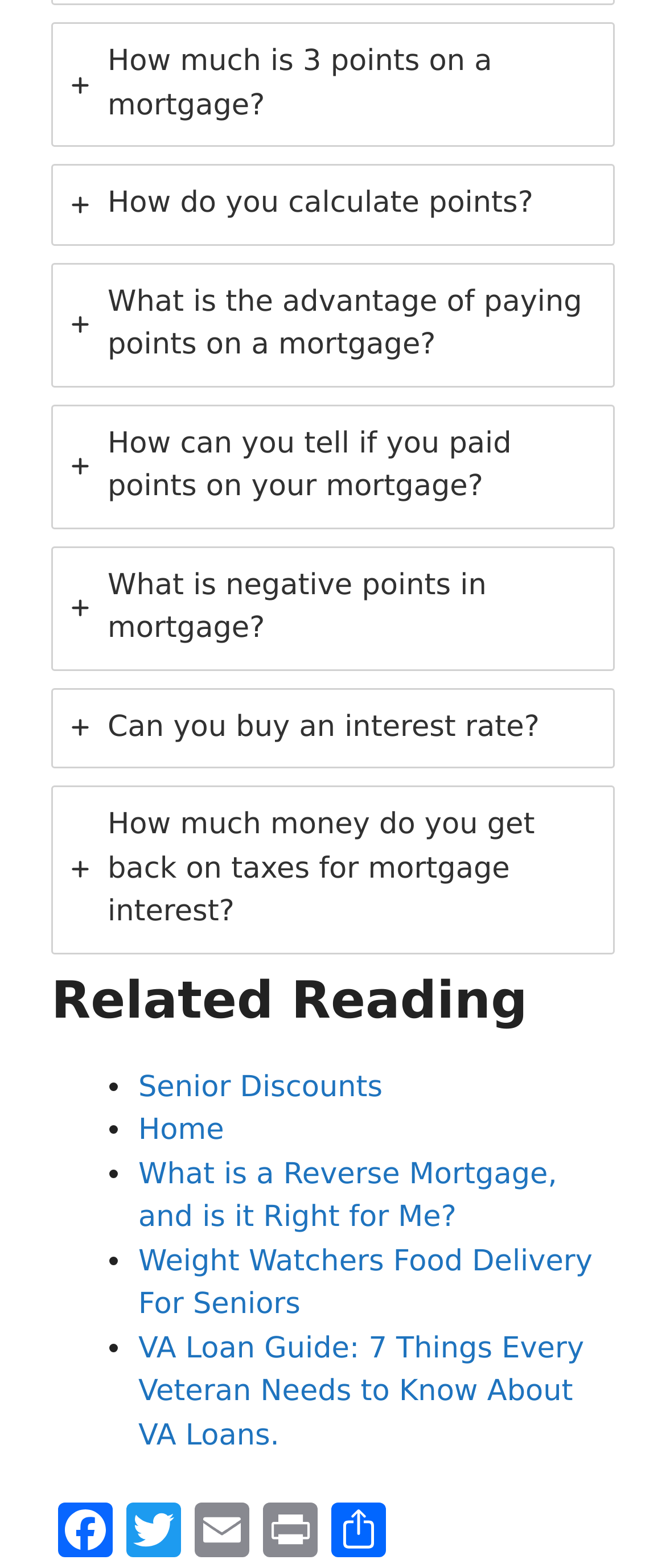Locate and provide the bounding box coordinates for the HTML element that matches this description: "Senior Discounts".

[0.208, 0.682, 0.574, 0.704]